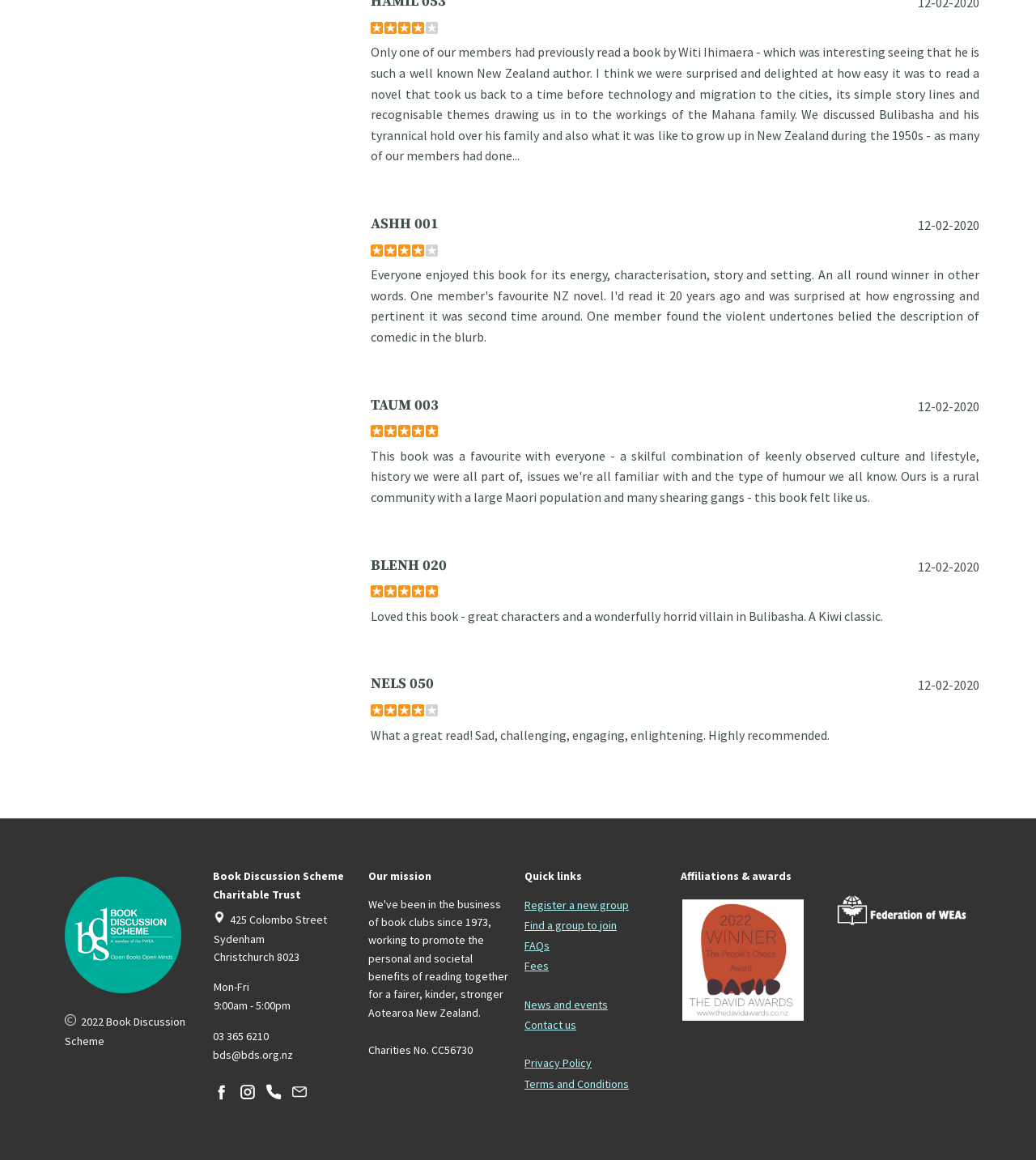What is the address of the Book Discussion Scheme Charitable Trust?
Please provide a single word or phrase based on the screenshot.

425 Colombo Street, Sydenham, Christchurch 8023